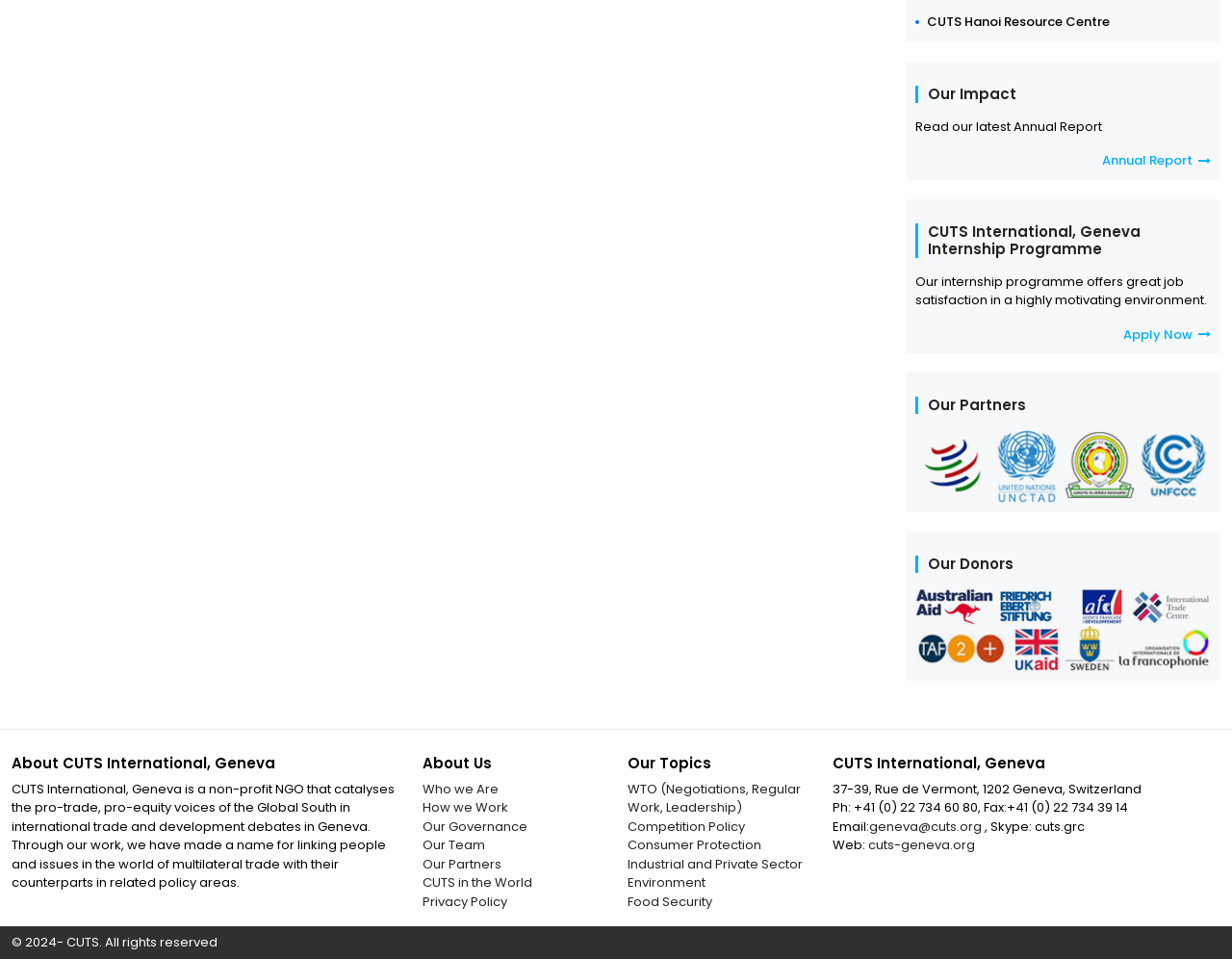What is the address of CUTS International, Geneva?
Please provide a comprehensive answer based on the details in the screenshot.

I found the answer by looking at the static text element under the heading 'CUTS International, Geneva' which says '37-39, Rue de Vermont, 1202 Geneva, Switzerland'.